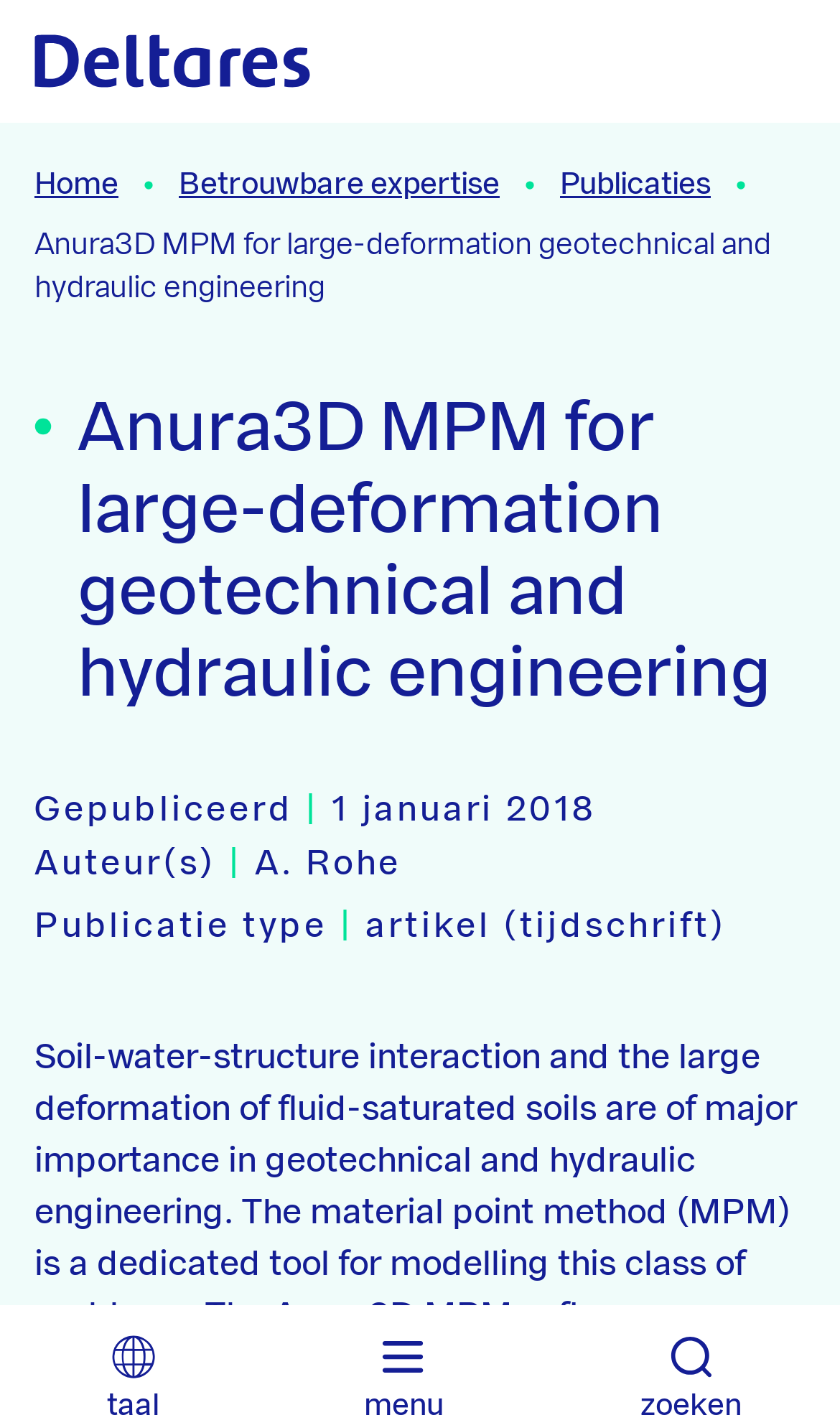Given the element description "Betrouwbare expertise", identify the bounding box of the corresponding UI element.

[0.213, 0.11, 0.595, 0.152]